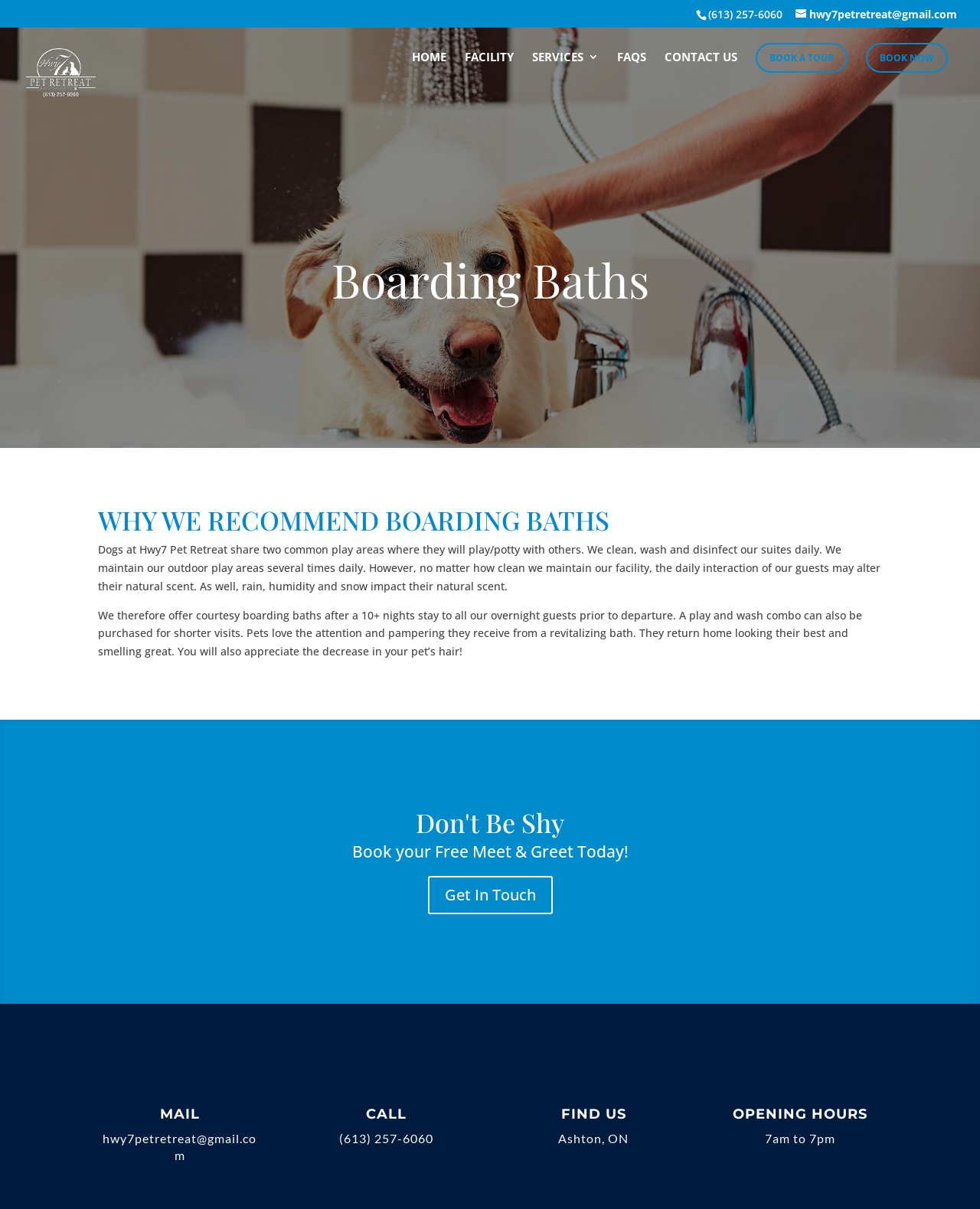Please specify the bounding box coordinates of the area that should be clicked to accomplish the following instruction: "Click the 'CONTACT US' link". The coordinates should consist of four float numbers between 0 and 1, i.e., [left, top, right, bottom].

[0.678, 0.042, 0.752, 0.098]